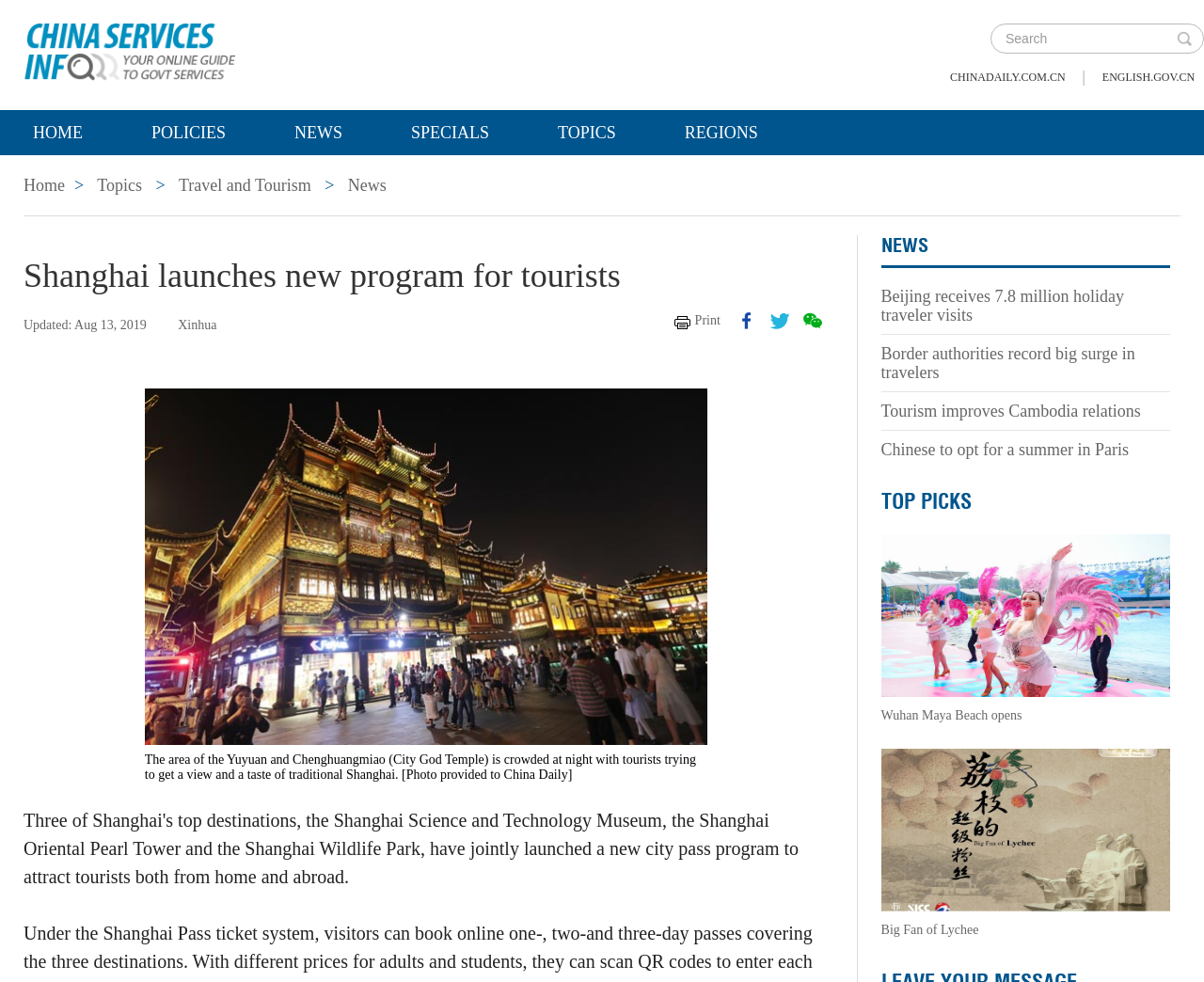Respond with a single word or short phrase to the following question: 
What are the main topics on this webpage?

News, Policies, Specials, Topics, Regions